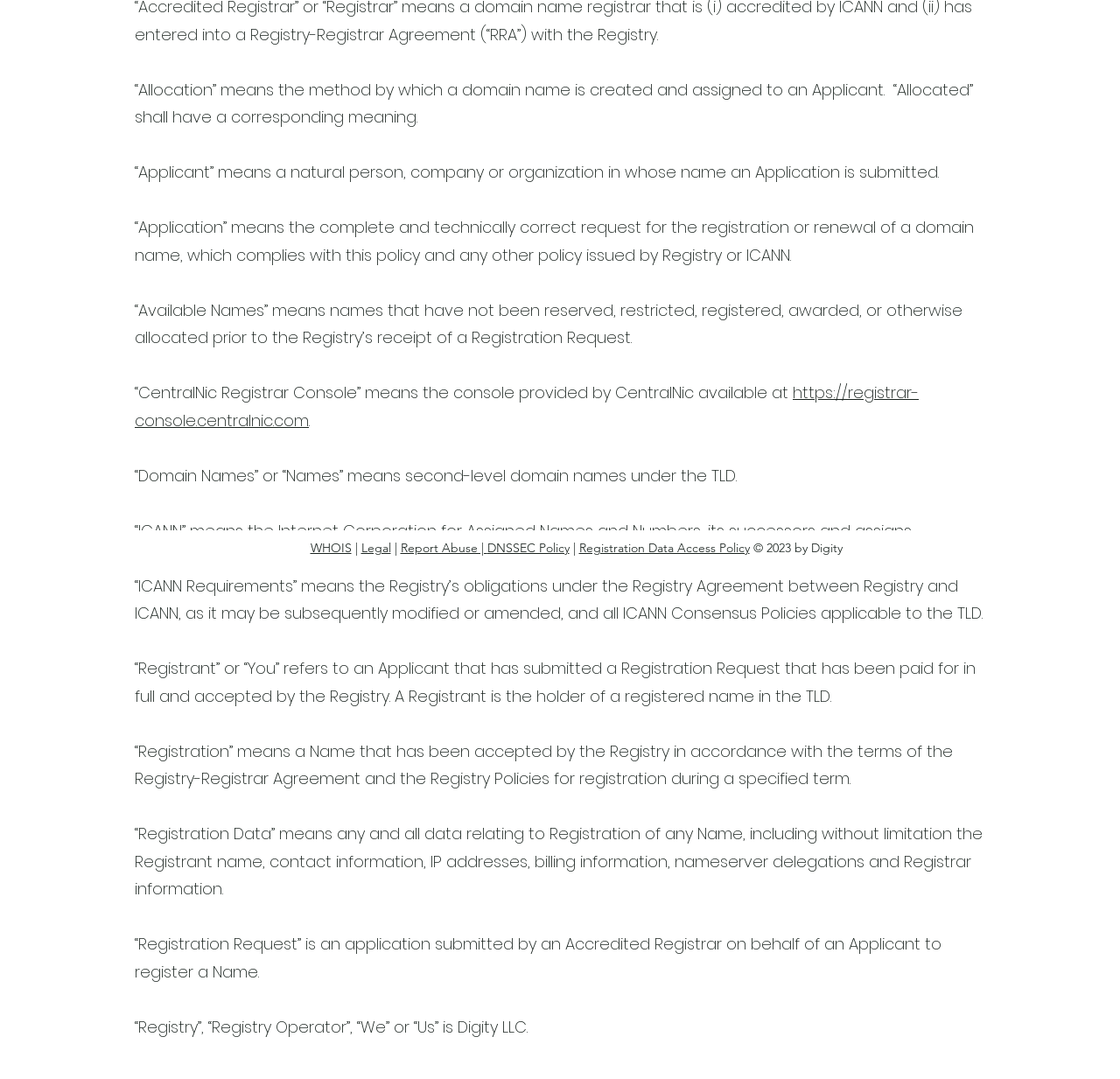Find the bounding box coordinates for the HTML element described as: "https://registrar-console.centralnic.com". The coordinates should consist of four float values between 0 and 1, i.e., [left, top, right, bottom].

[0.12, 0.354, 0.82, 0.4]